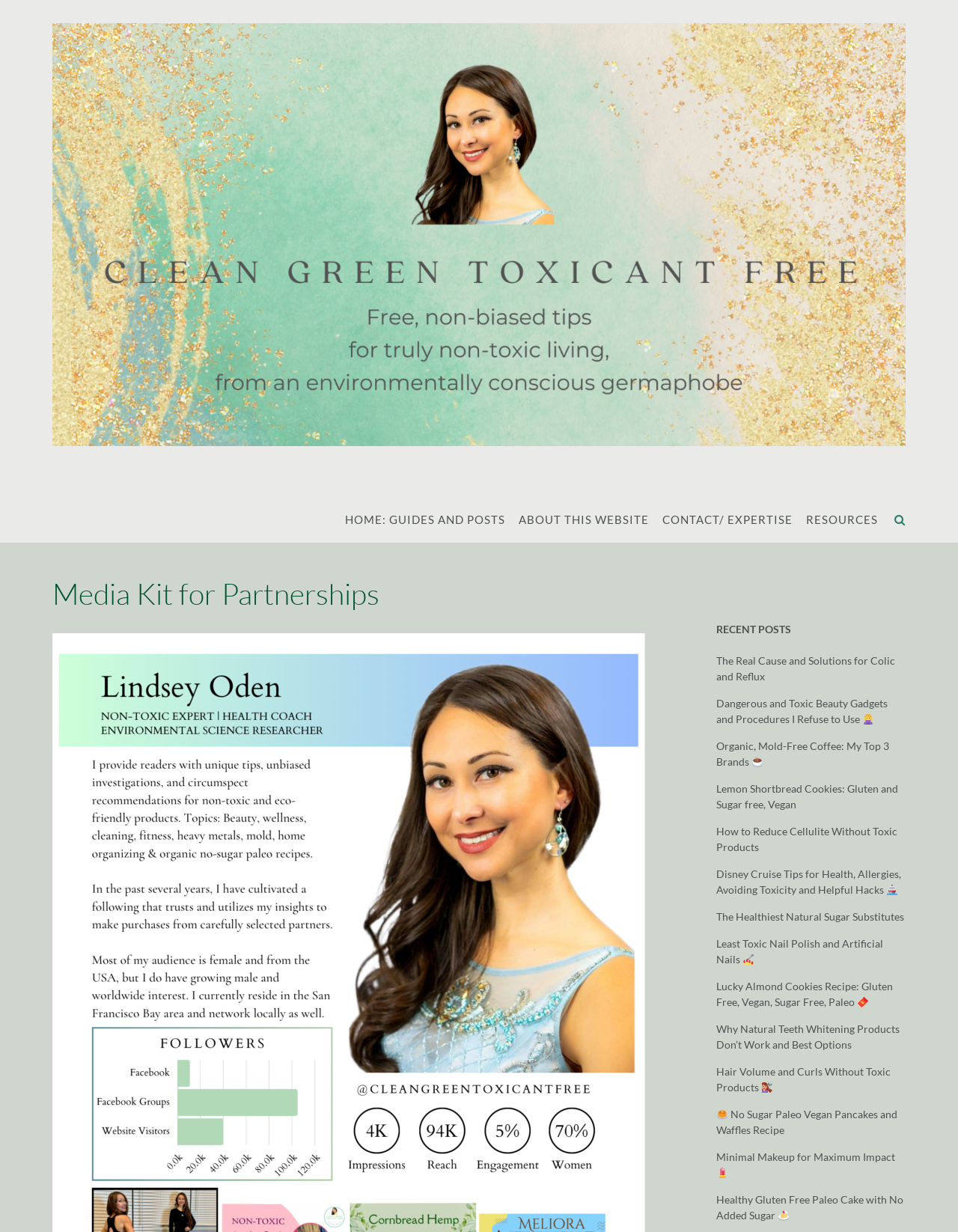Determine the bounding box coordinates of the section to be clicked to follow the instruction: "Explore the 'CONTACT/ EXPERTISE' page". The coordinates should be given as four float numbers between 0 and 1, formatted as [left, top, right, bottom].

[0.691, 0.415, 0.827, 0.429]